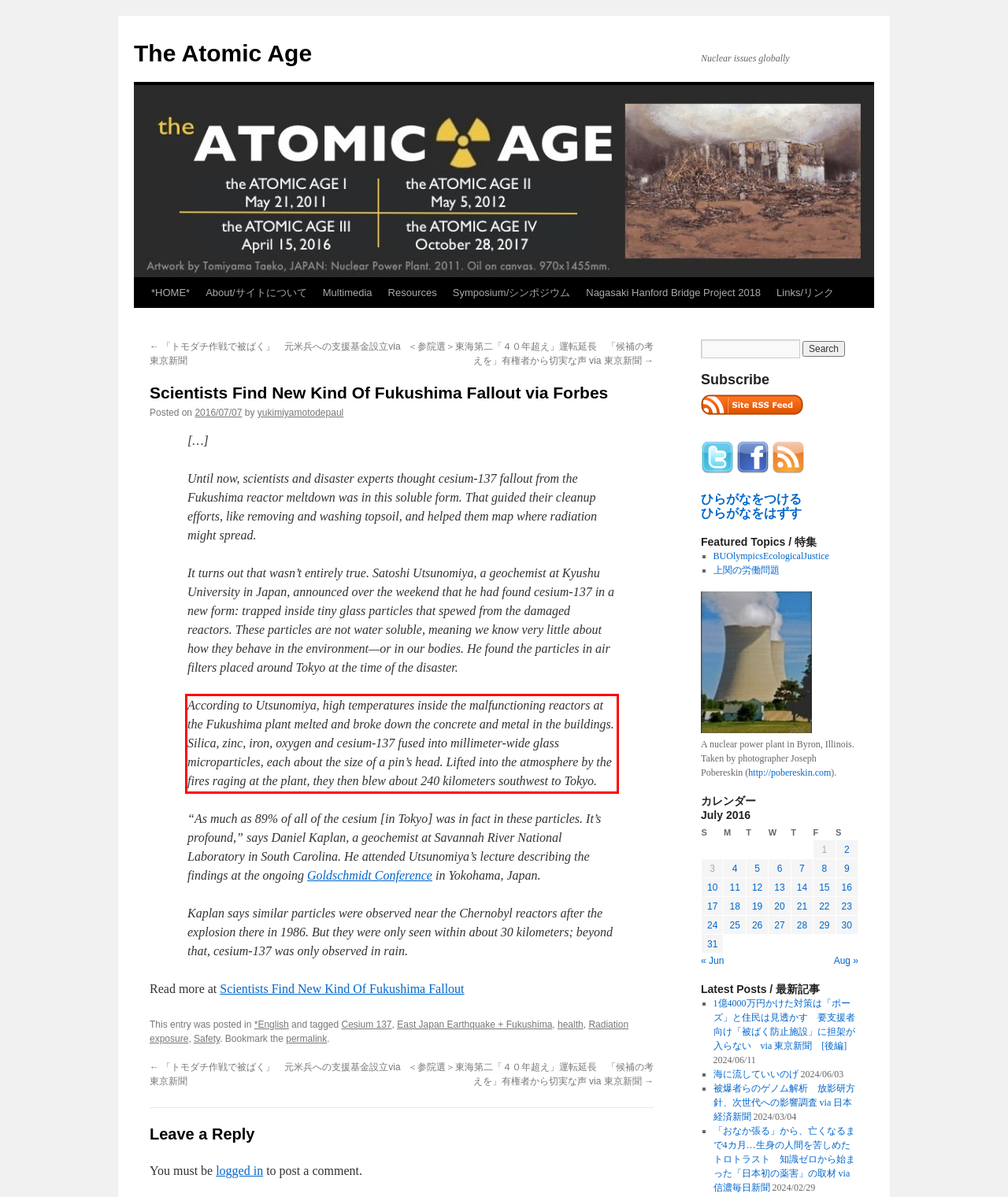Identify and transcribe the text content enclosed by the red bounding box in the given screenshot.

According to Utsunomiya, high temperatures inside the malfunctioning reactors at the Fukushima plant melted and broke down the concrete and metal in the buildings. Silica, zinc, iron, oxygen and cesium-137 fused into millimeter-wide glass microparticles, each about the size of a pin’s head. Lifted into the atmosphere by the fires raging at the plant, they then blew about 240 kilometers southwest to Tokyo.